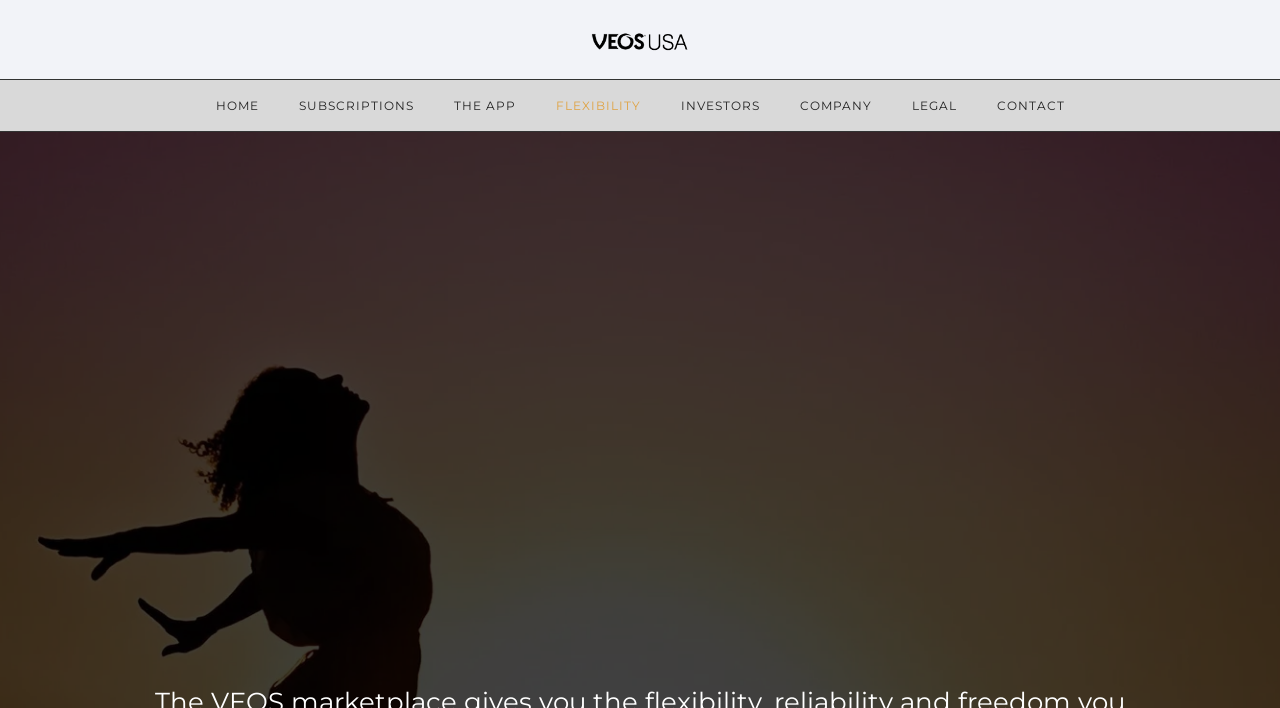Identify the bounding box coordinates for the element you need to click to achieve the following task: "go to home page". The coordinates must be four float values ranging from 0 to 1, formatted as [left, top, right, bottom].

[0.153, 0.138, 0.218, 0.16]